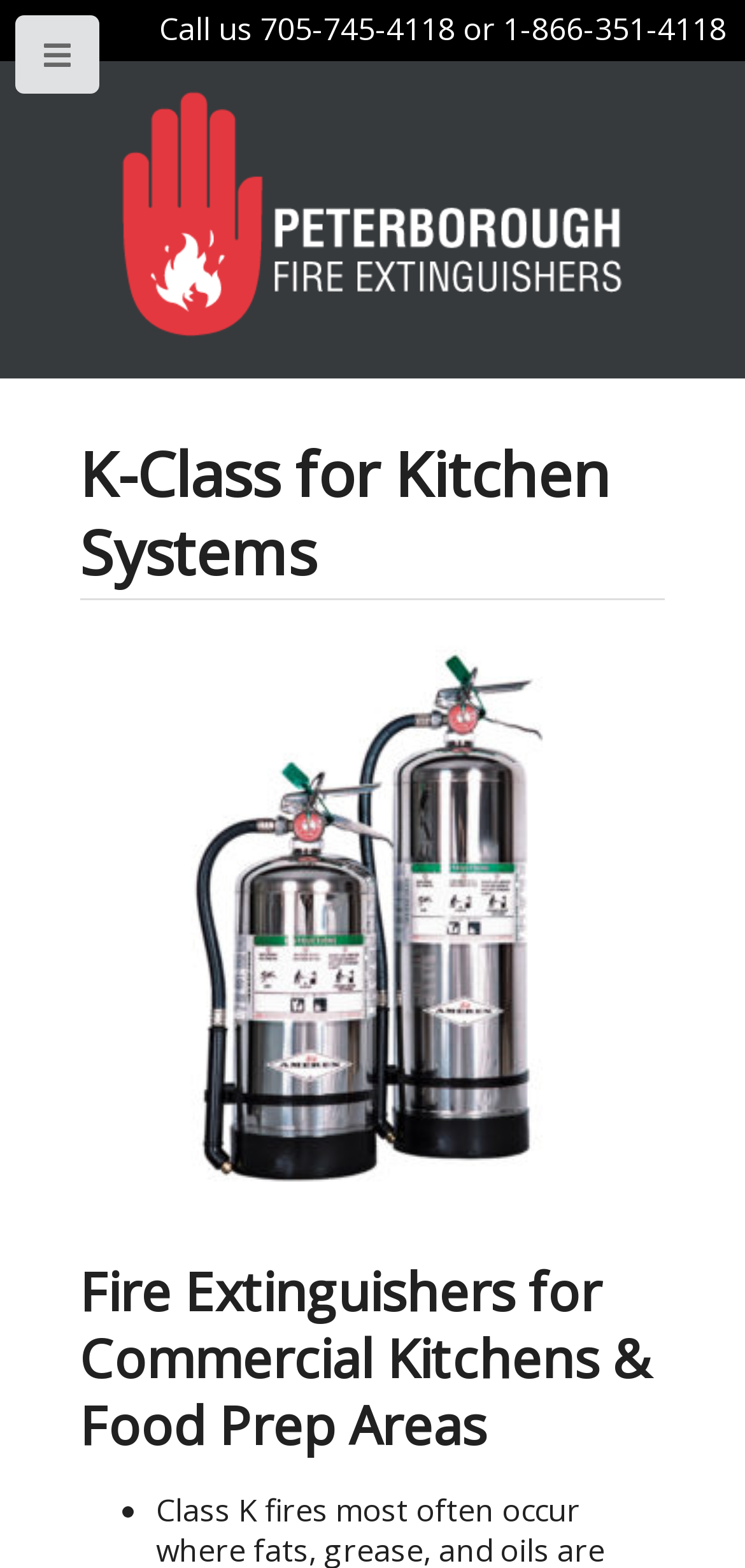Create a detailed summary of all the visual and textual information on the webpage.

The webpage is about K-Class fire extinguishers for kitchen systems, specifically highlighting Peterborough Fire Extinguishers. At the top, there is a call-to-action with two phone numbers, "705-745-4118 or 1-866-351-4118", taking up most of the width. Below this, there is a link to Peterborough Fire Extinguishers, accompanied by an image with the same name, positioned slightly to the right of the center. 

On the left side, there is a small button with no text. The main heading, "K-Class for Kitchen Systems", is centered and takes up a significant portion of the width. Below this, there is a large image of a Wet Chemical K Class Fire Extinguisher, covering about half of the width. 

Further down, there is a subheading, "Fire Extinguishers for Commercial Kitchens & Food Prep Areas", which is also centered. Finally, at the bottom, there is a list marker, indicated by a bullet point, positioned near the center.